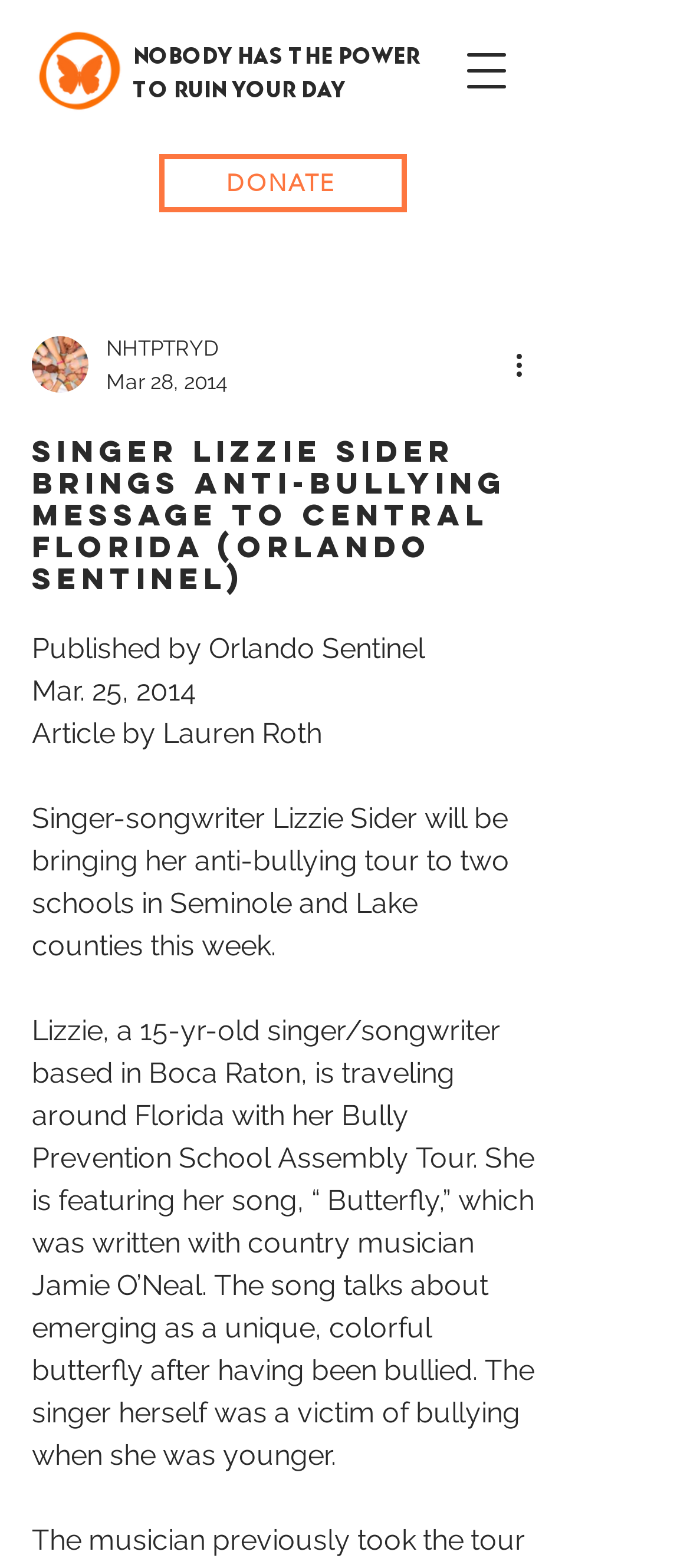Find the bounding box of the element with the following description: "DONATE". The coordinates must be four float numbers between 0 and 1, formatted as [left, top, right, bottom].

[0.231, 0.098, 0.59, 0.135]